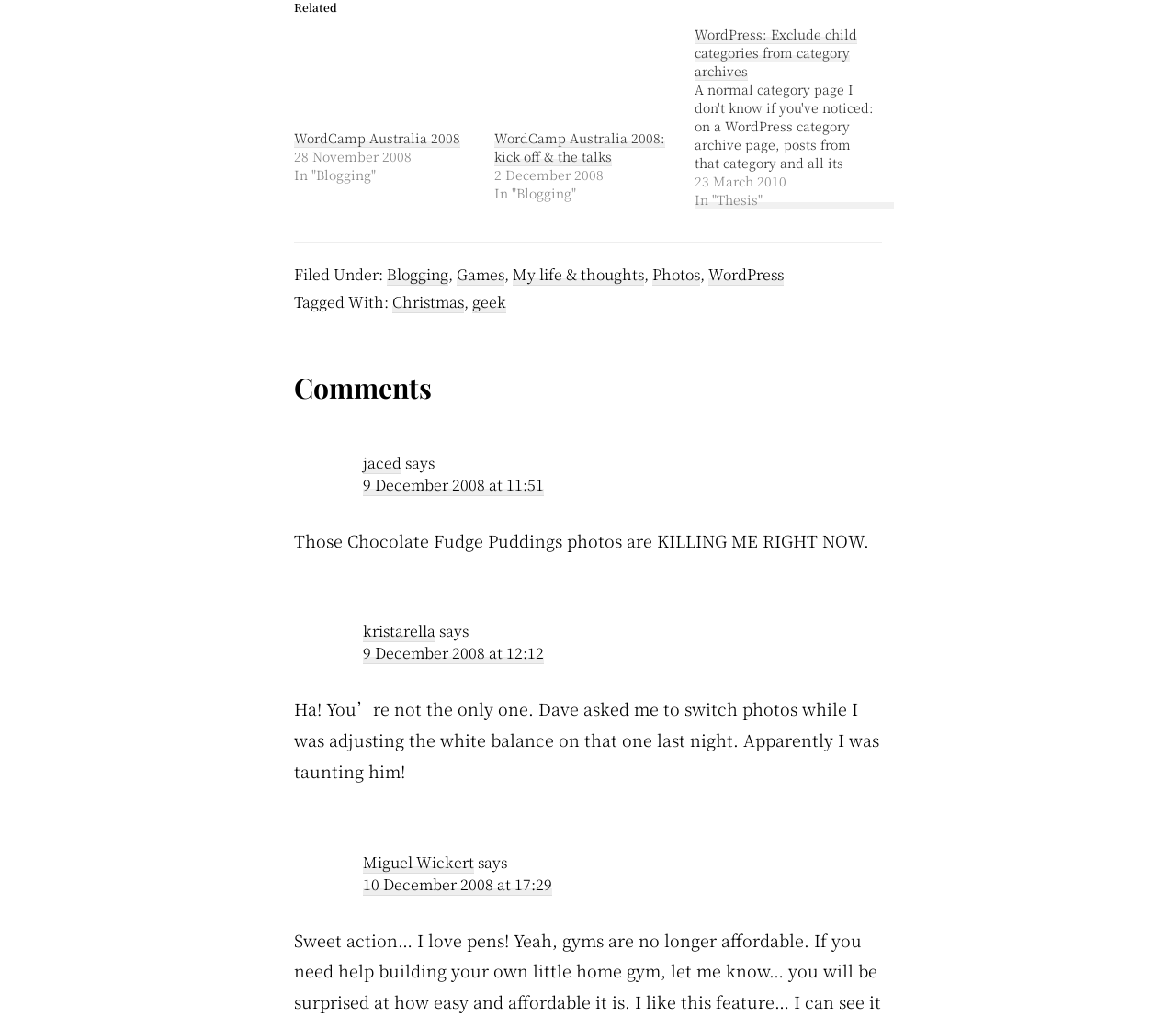Provide the bounding box coordinates for the UI element described in this sentence: "WordCamp Australia 2008". The coordinates should be four float values between 0 and 1, i.e., [left, top, right, bottom].

[0.25, 0.127, 0.391, 0.145]